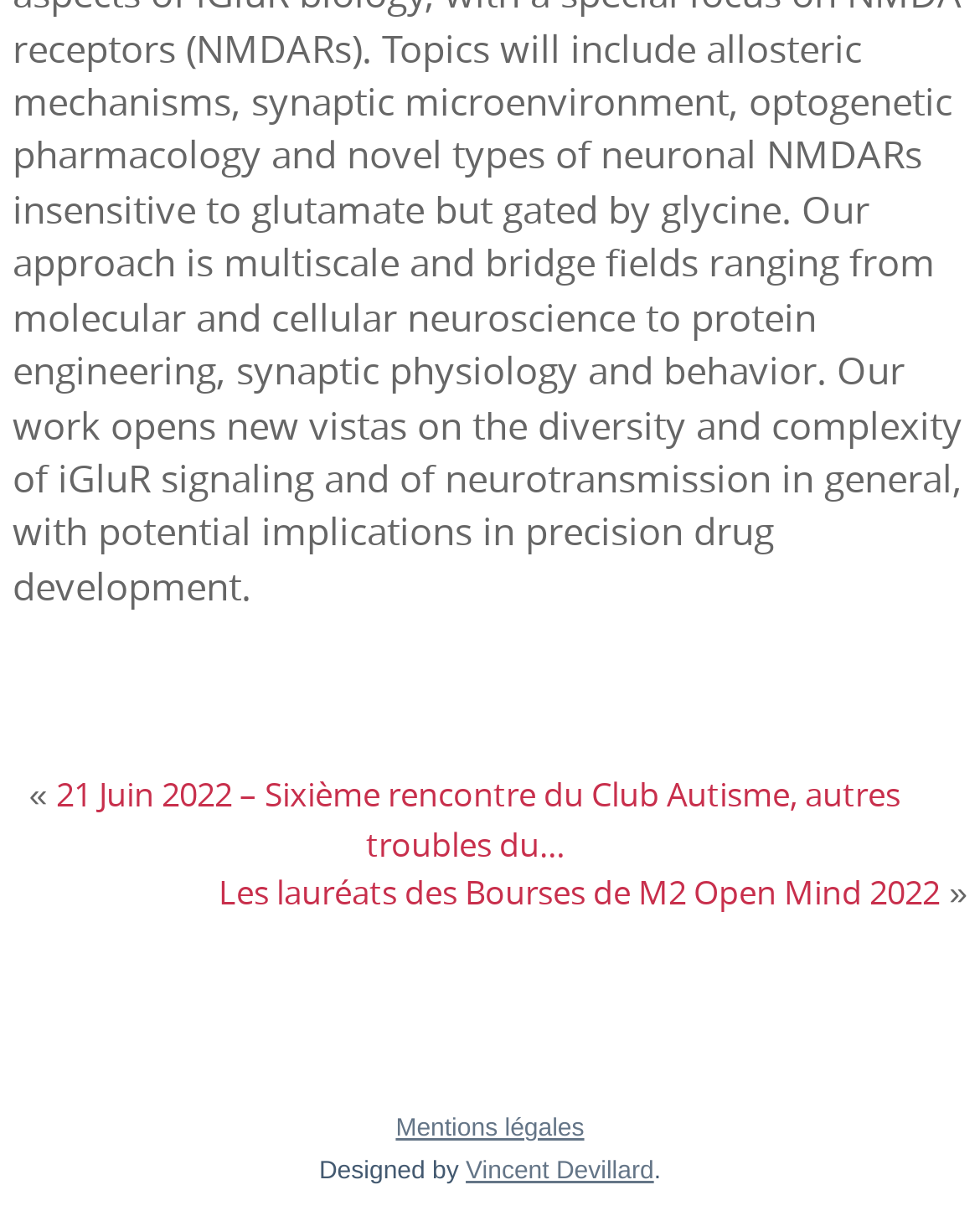Use a single word or phrase to answer the following:
How many links are there in the article section?

2